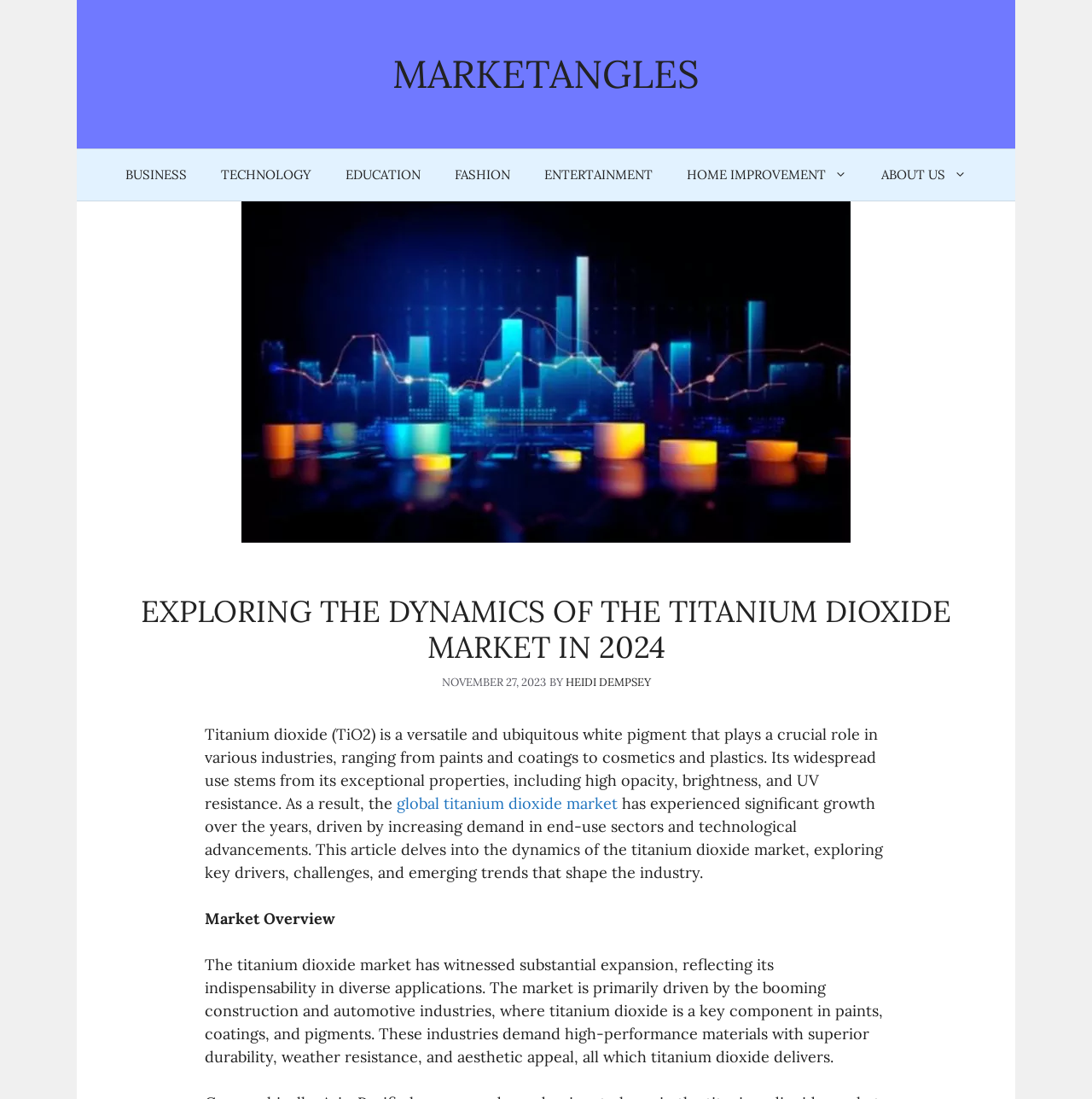Generate the title text from the webpage.

EXPLORING THE DYNAMICS OF THE TITANIUM DIOXIDE MARKET IN 2024